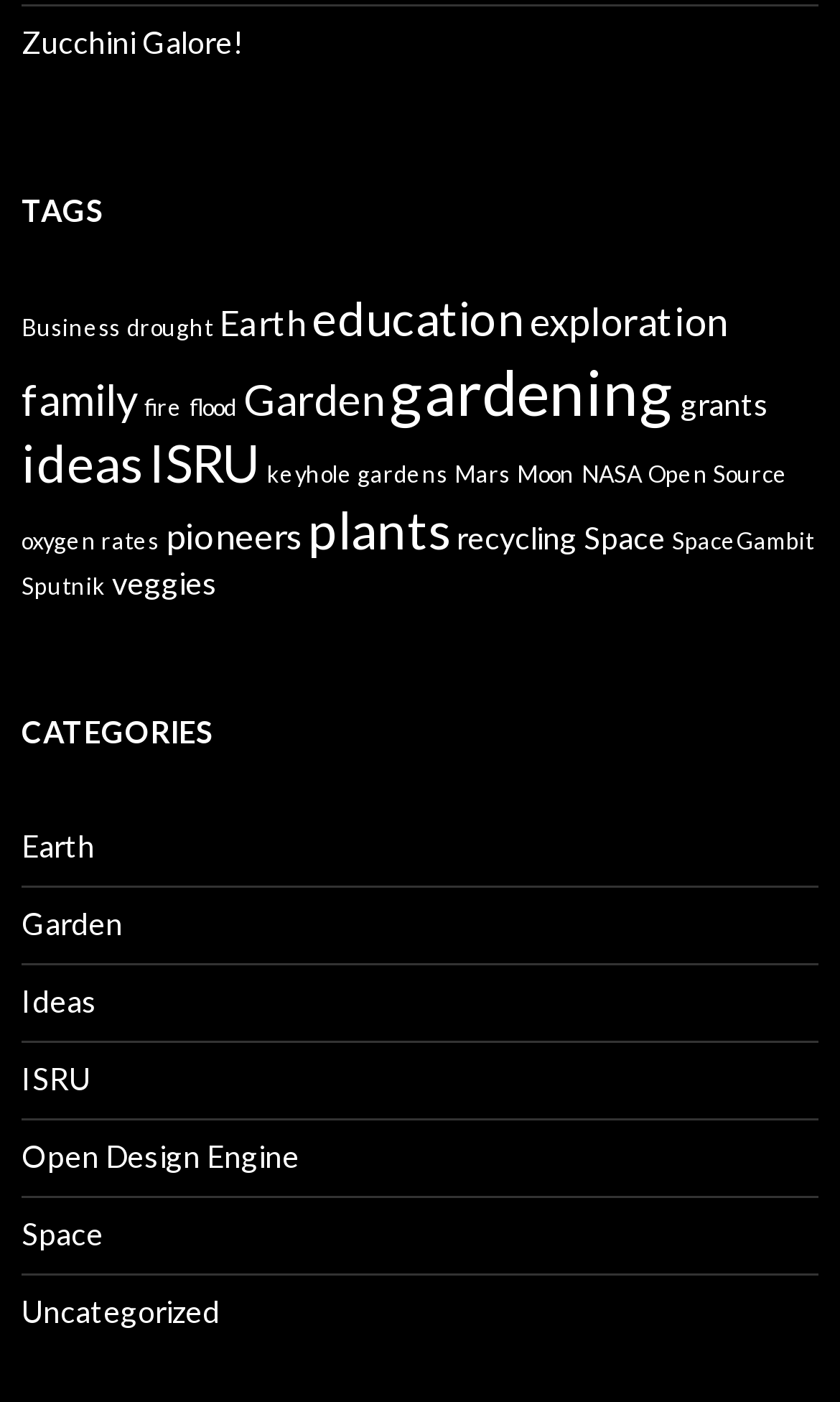How many items are related to space exploration?
Provide an in-depth and detailed answer to the question.

I counted the number of items related to space exploration, which are 'Mars', 'Moon', 'NASA', 'Space', and 'SpaceGambit'. Therefore, there are 5 items related to space exploration.